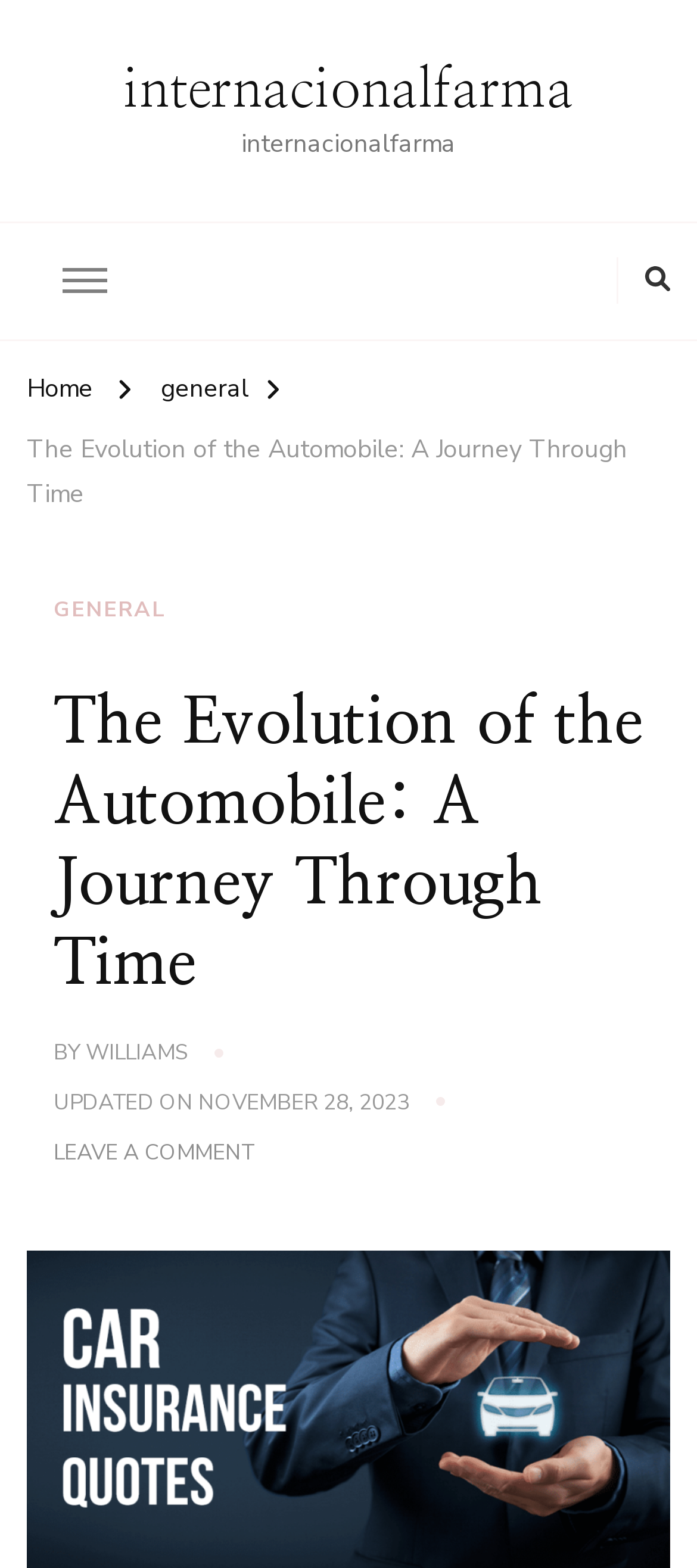Provide a brief response to the question using a single word or phrase: 
What is the author of the article?

WILLIAMS